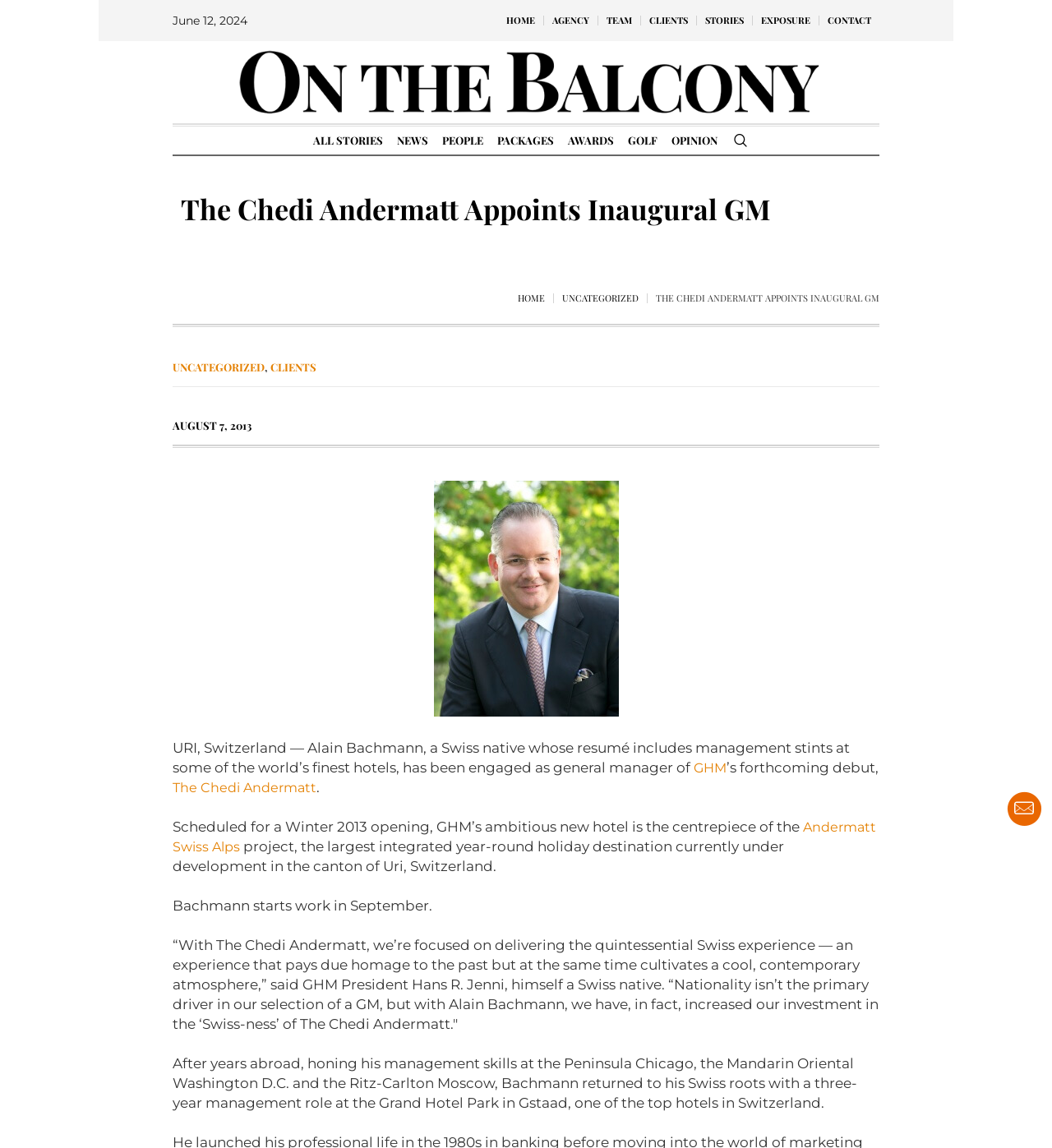Provide the bounding box coordinates of the HTML element this sentence describes: "Andermatt Swiss Alps". The bounding box coordinates consist of four float numbers between 0 and 1, i.e., [left, top, right, bottom].

[0.164, 0.714, 0.833, 0.744]